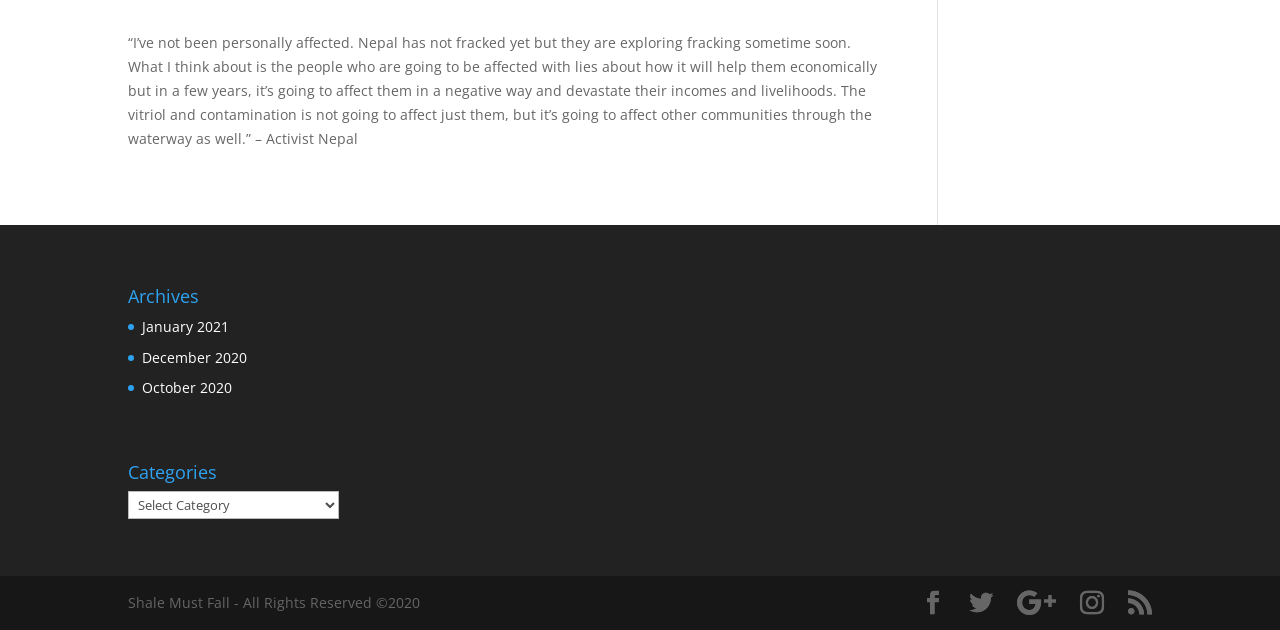Provide the bounding box coordinates for the UI element that is described as: "Facebook".

[0.72, 0.938, 0.738, 0.977]